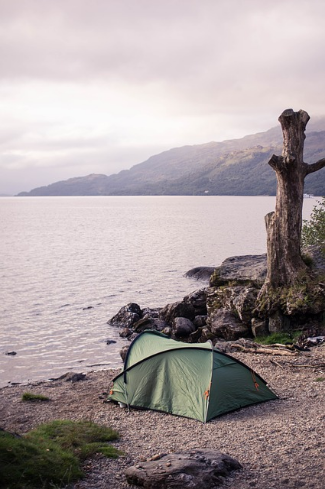Provide a brief response to the question below using a single word or phrase: 
What type of tree is nearby?

Gnarled